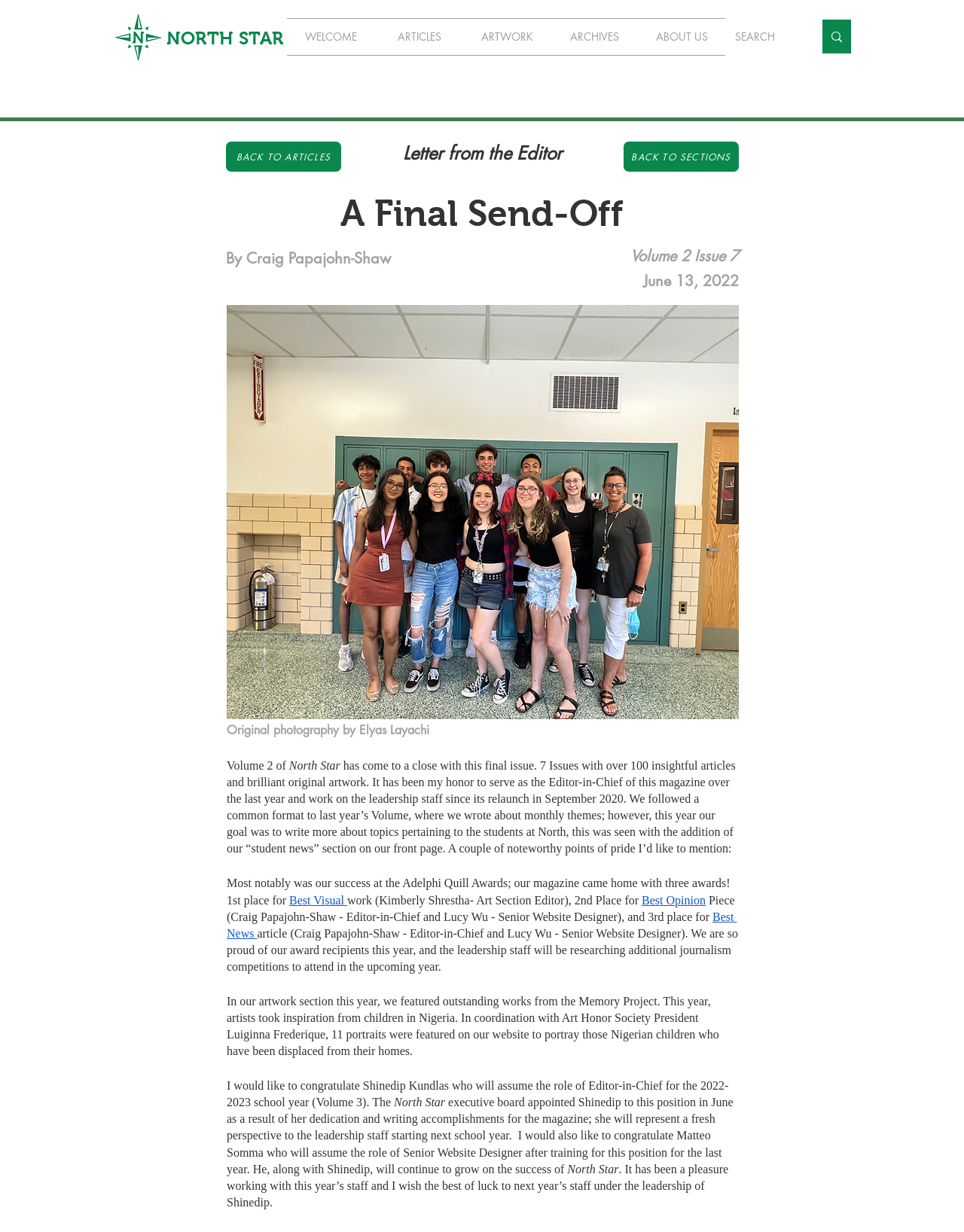Please find the bounding box for the UI element described by: "aria-label="SEARCH" name="q" placeholder="SEARCH"".

[0.762, 0.016, 0.82, 0.043]